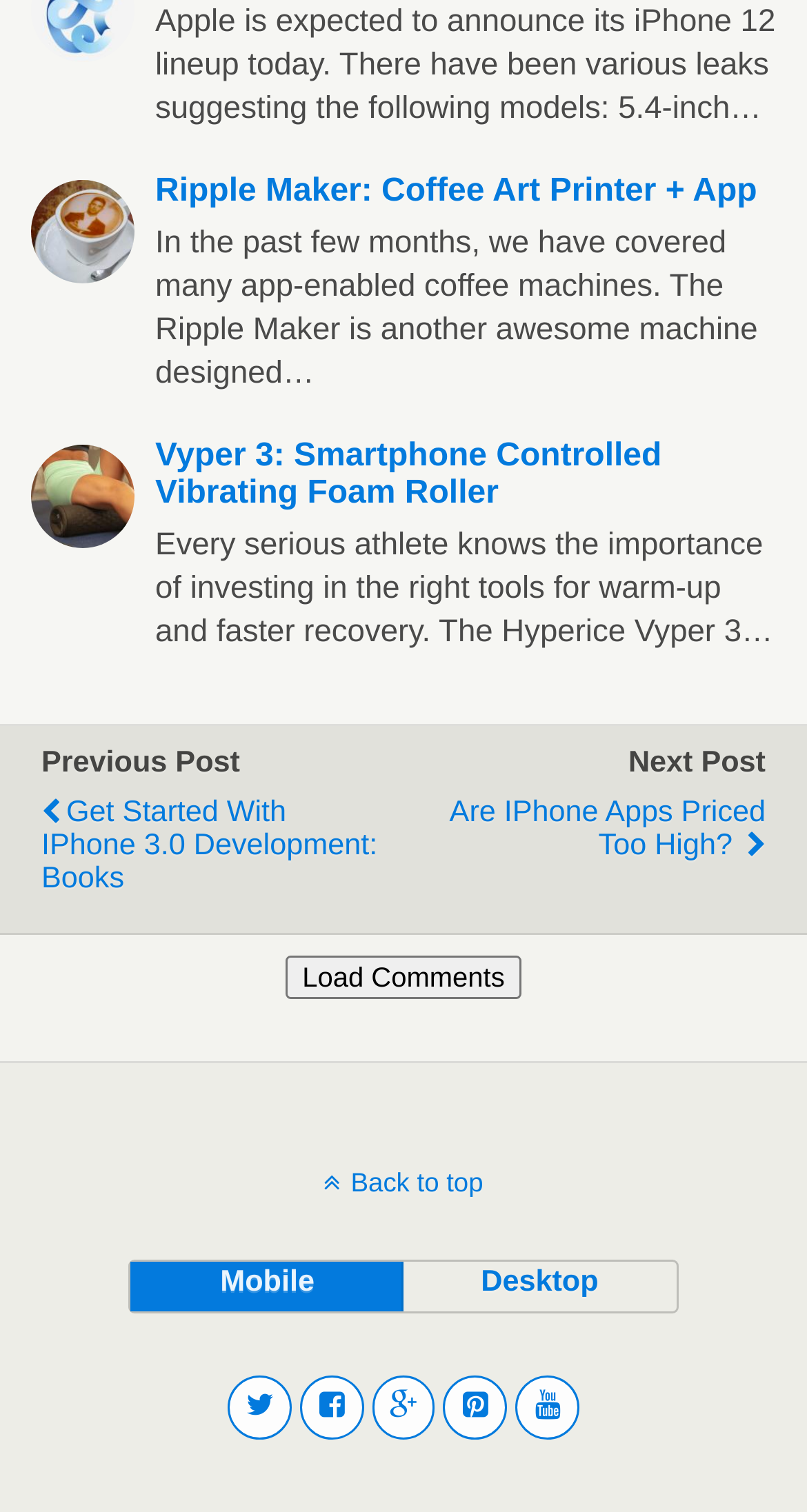Determine the bounding box coordinates of the section to be clicked to follow the instruction: "Read about iPhone 12 lineup". The coordinates should be given as four float numbers between 0 and 1, formatted as [left, top, right, bottom].

[0.192, 0.002, 0.961, 0.084]